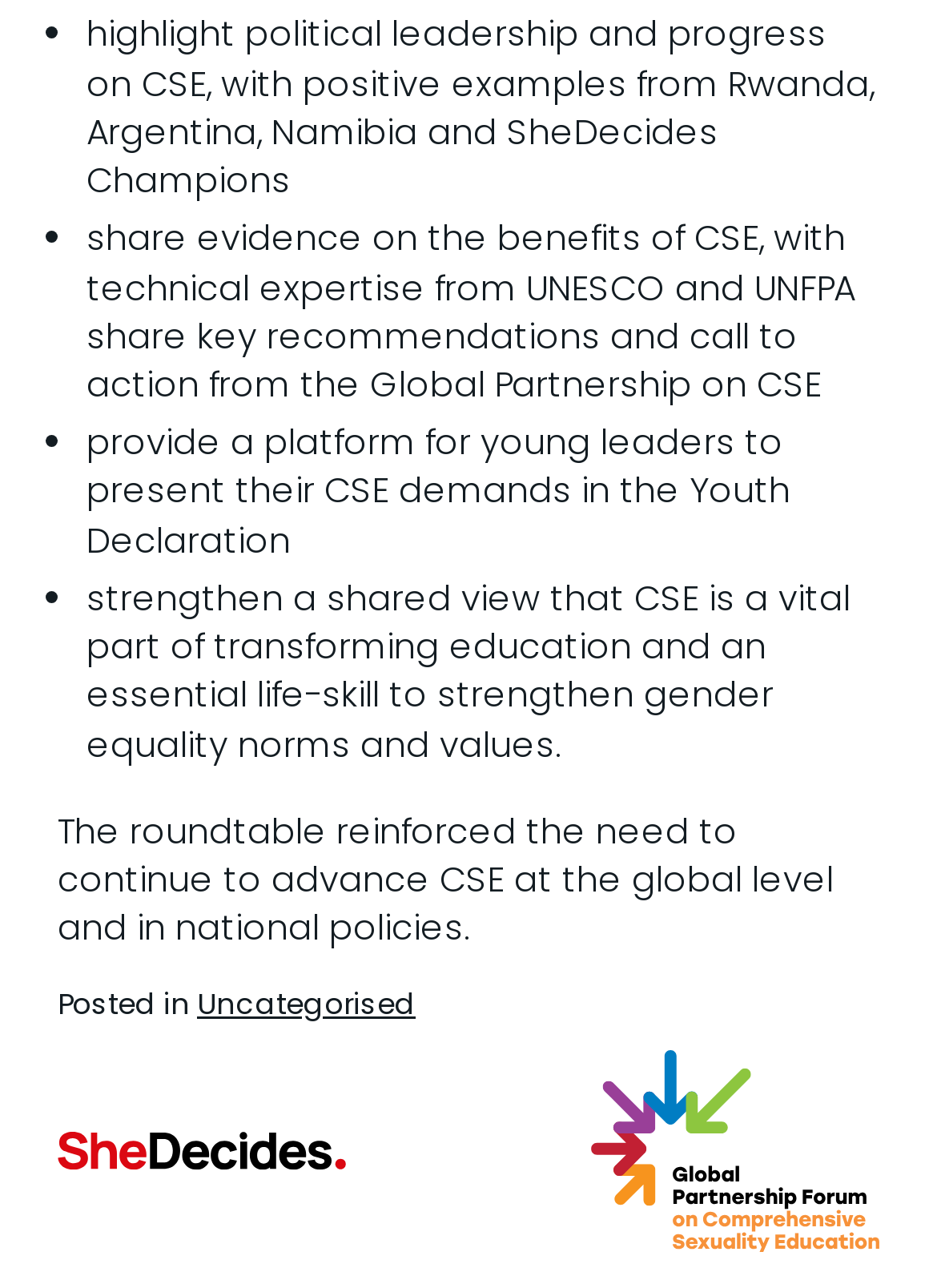What is the topic of the roundtable discussion?
Using the information from the image, provide a comprehensive answer to the question.

The topic of the roundtable discussion is Comprehensive Sexuality Education (CSE) as mentioned in the text 'The roundtable reinforced the need to continue to advance CSE at the global level and in national policies.'